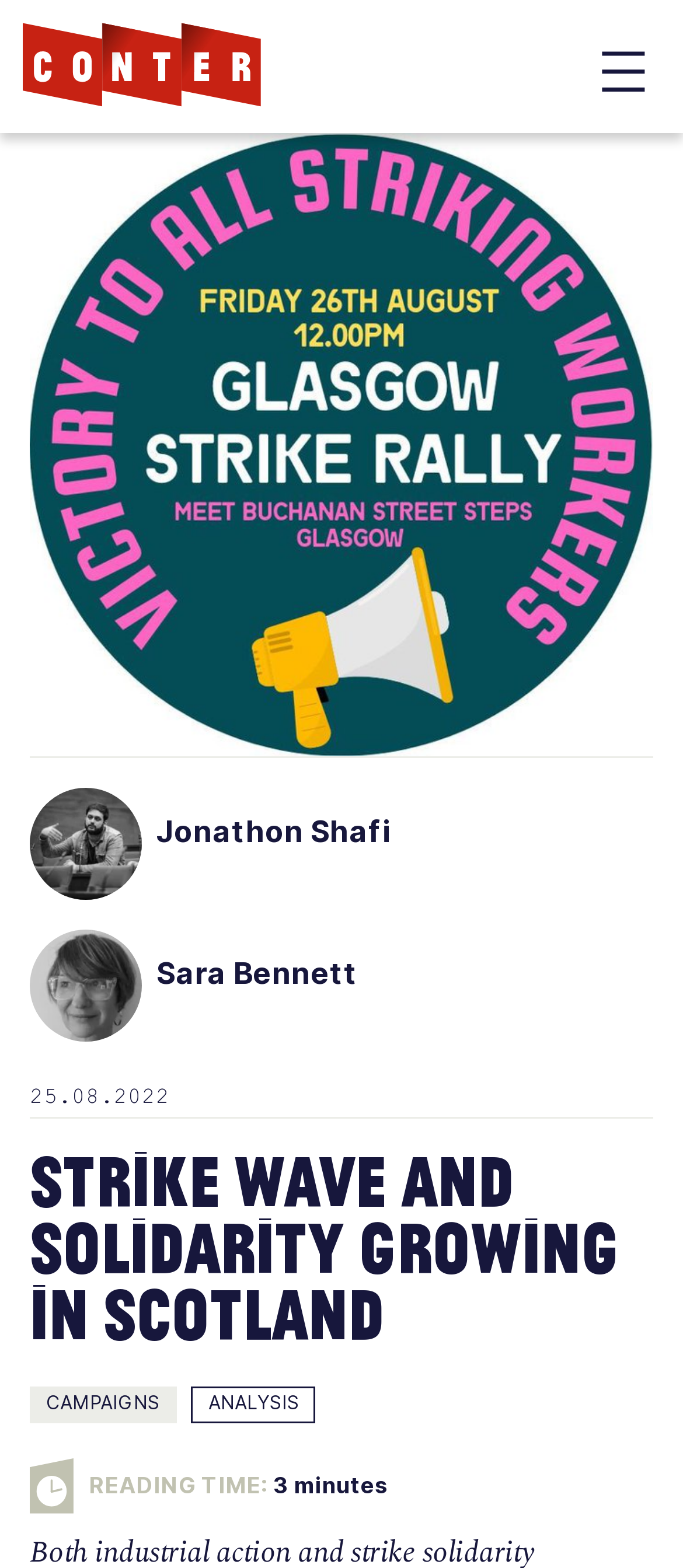Elaborate on the different components and information displayed on the webpage.

The webpage appears to be an article page, with a focus on a specific news story. At the top left, there is a logo link "Conter" accompanied by an image, which takes up a small portion of the screen. 

To the top right, there is a link "Open and skip to navigation bypassing site search" which is not expanded, indicating that the navigation menu is not currently visible. 

Below the logo, there is a header section that spans the width of the page. Within this section, there are two author links, "Jonathon Shafi" and "Sara Bennett", each accompanied by a small image and a heading with the author's name. These elements are positioned side by side, with the images aligned to the left and the headings to the right.

Below the authors, there is a time element displaying the date "25.08.2022". The main article title "Strike Wave and Solidarity Growing in Scotland" is a heading that follows, taking up a significant portion of the width. 

Further down, there are two links, "CAMPAIGNS" and "ANALYSIS", positioned side by side, which likely serve as categories or tags for the article. 

At the very bottom, there is a reading time indicator, which displays the text "READING TIME:" followed by the duration in minutes.